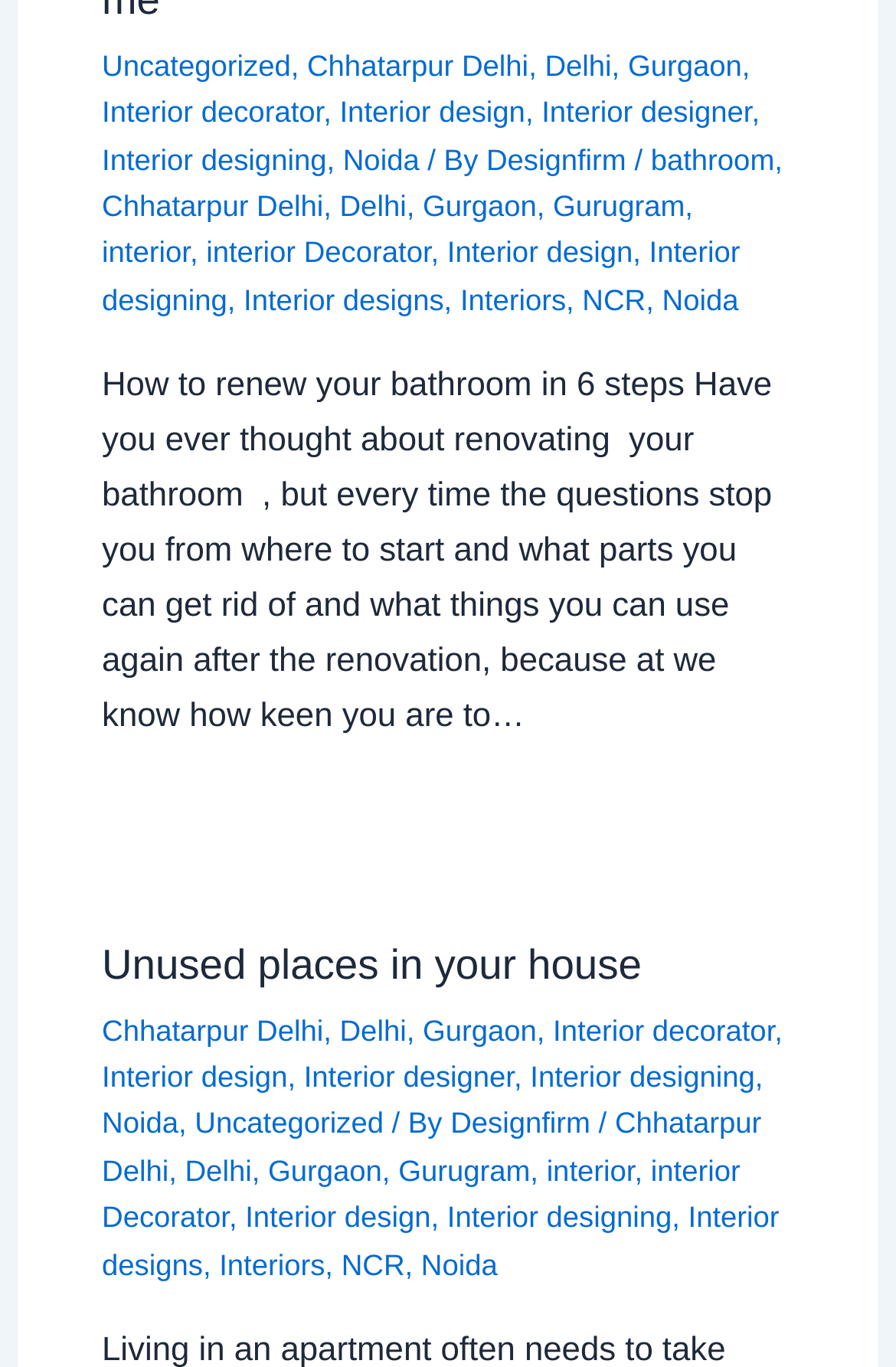What is the topic of the article?
Based on the image, provide your answer in one word or phrase.

Renovating bathroom